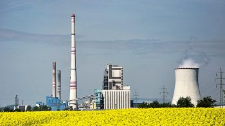Give a one-word or one-phrase response to the question:
What region is mentioned as a key player in agriculture?

Asia Pacific